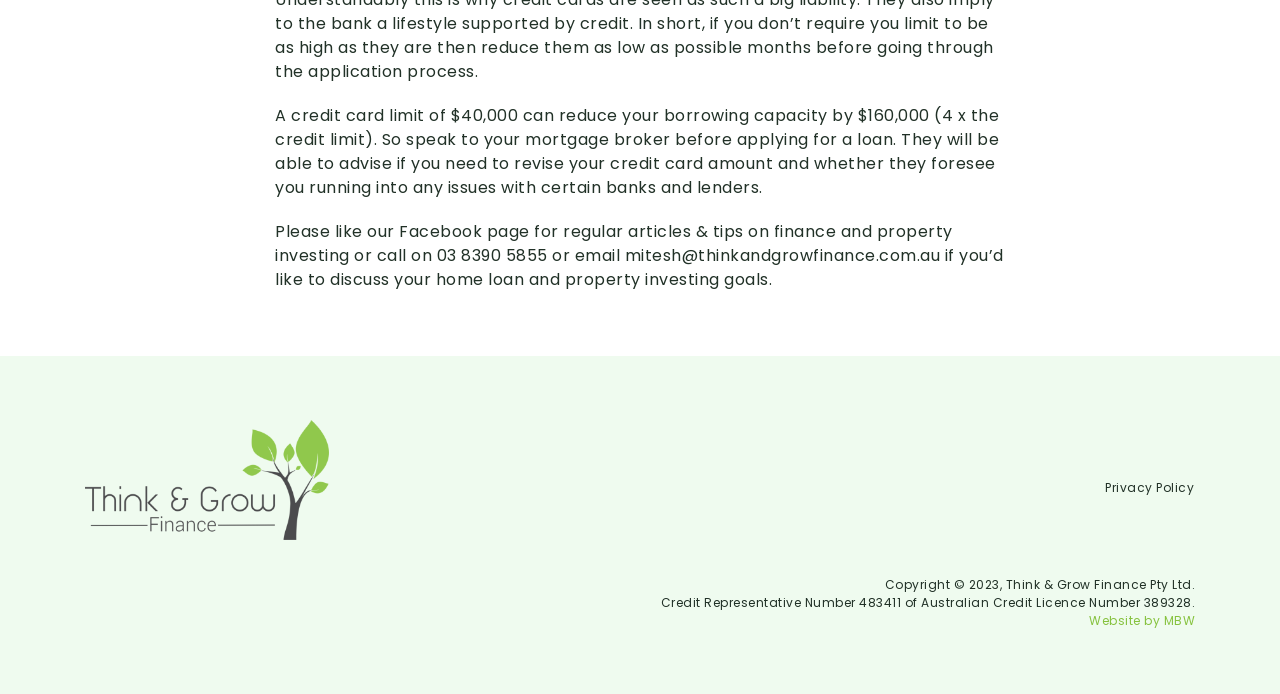What is the recommended action before applying for a loan?
Relying on the image, give a concise answer in one word or a brief phrase.

Speak to your mortgage broker